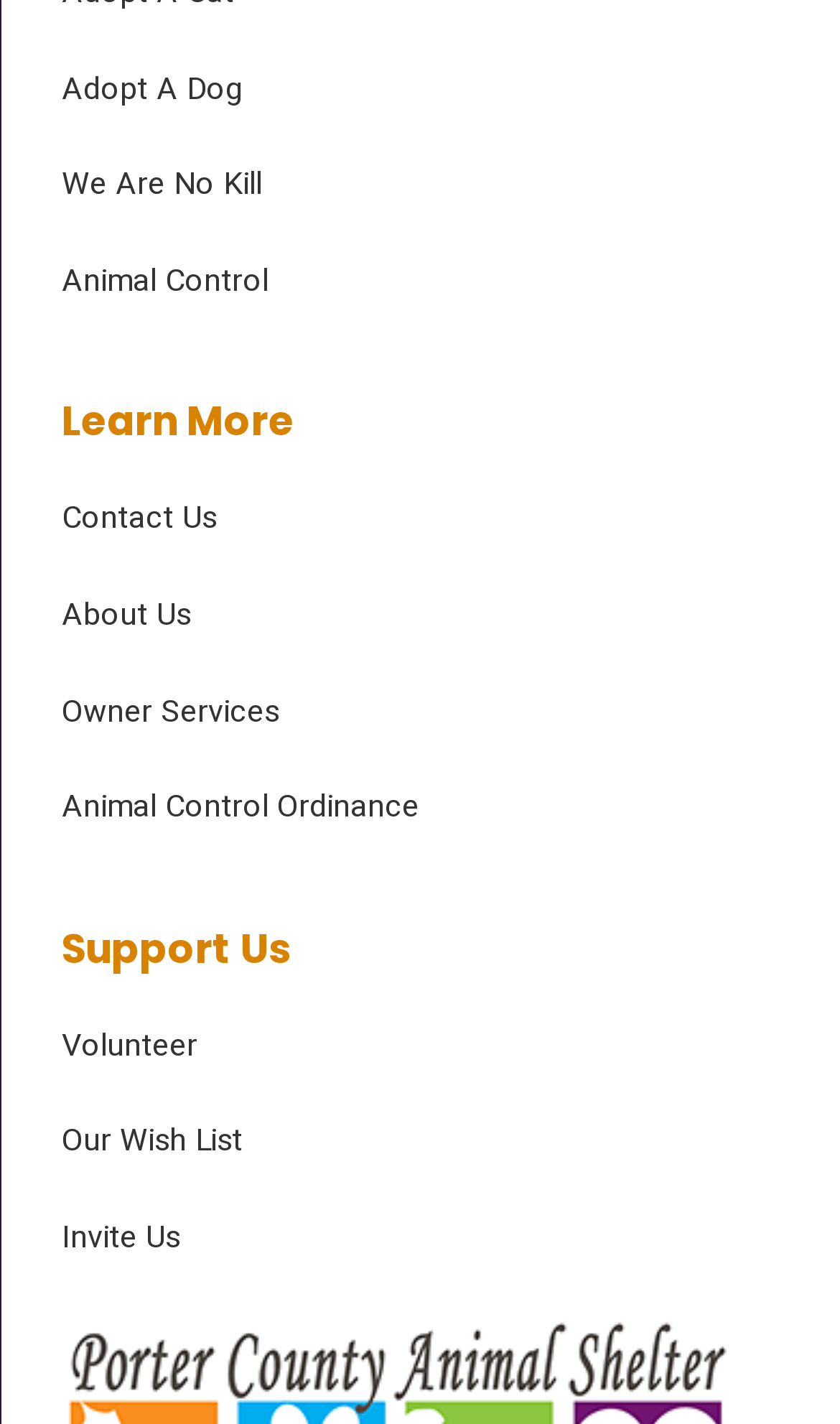Provide the bounding box coordinates in the format (top-left x, top-left y, bottom-right x, bottom-right y). All values are floating point numbers between 0 and 1. Determine the bounding box coordinate of the UI element described as: Support Us

[0.074, 0.646, 0.348, 0.687]